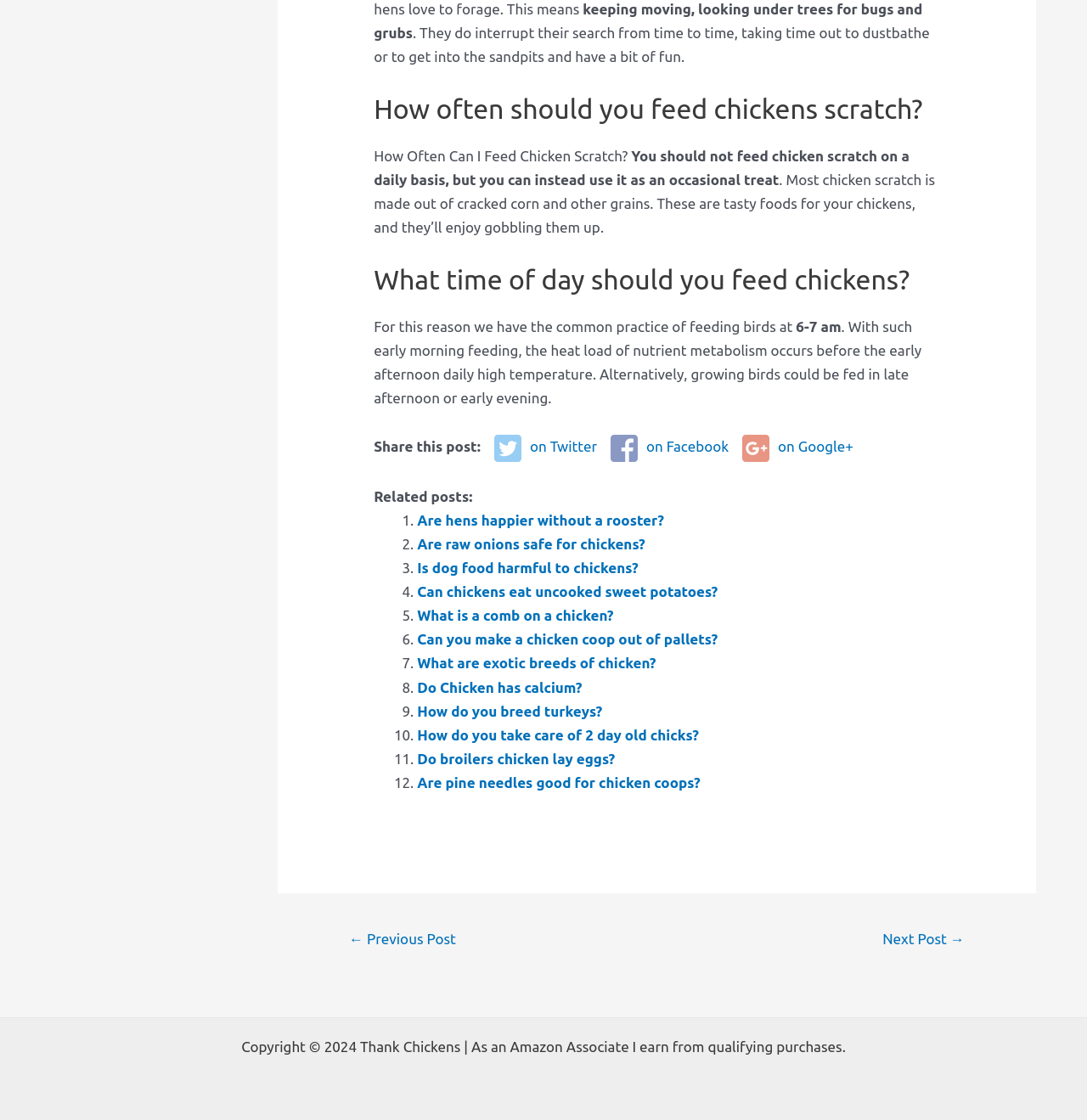Please provide the bounding box coordinate of the region that matches the element description: Do broilers chicken lay eggs?. Coordinates should be in the format (top-left x, top-left y, bottom-right x, bottom-right y) and all values should be between 0 and 1.

[0.384, 0.67, 0.566, 0.684]